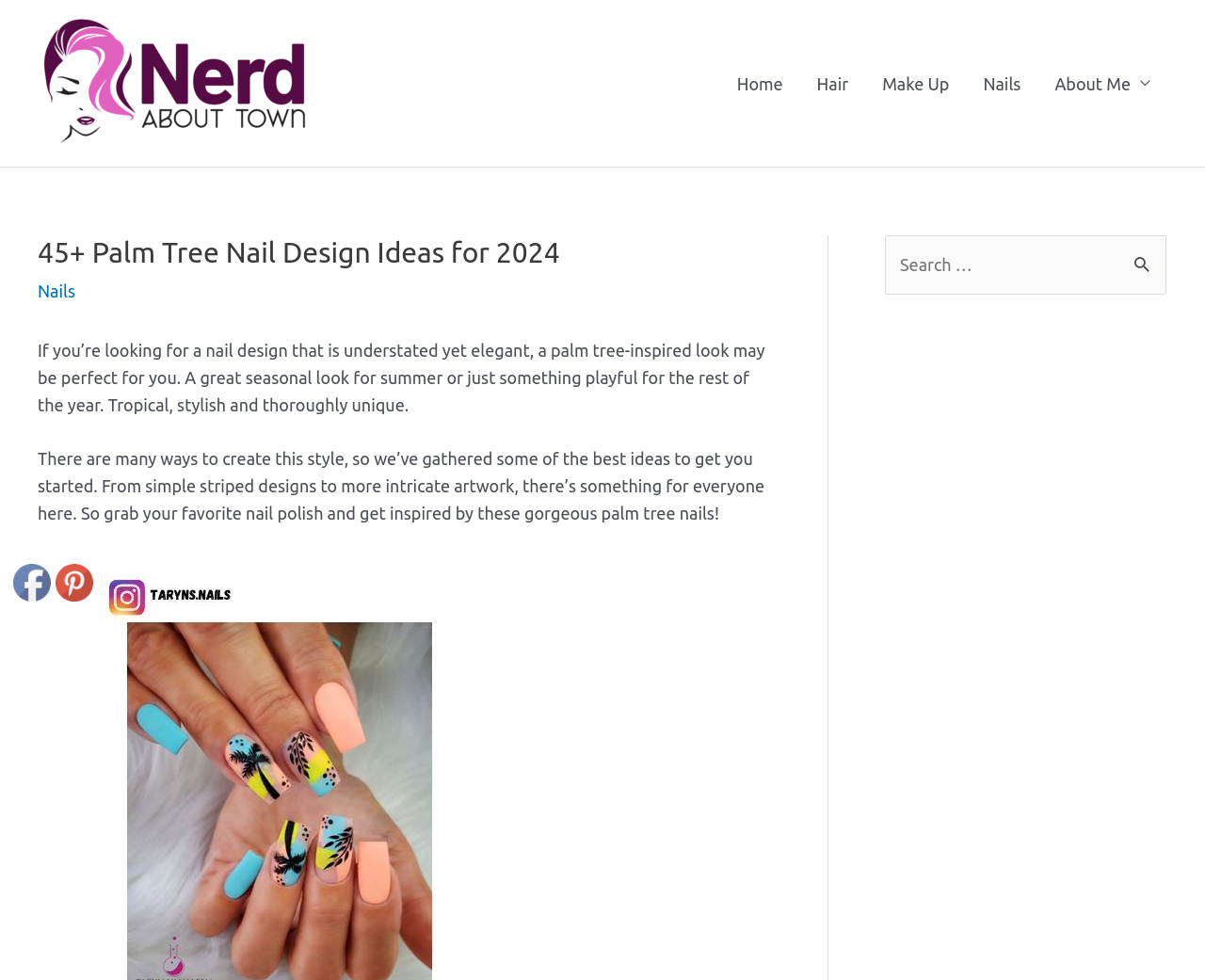Give a one-word or short phrase answer to this question: 
What is the main topic of this webpage?

Nail design